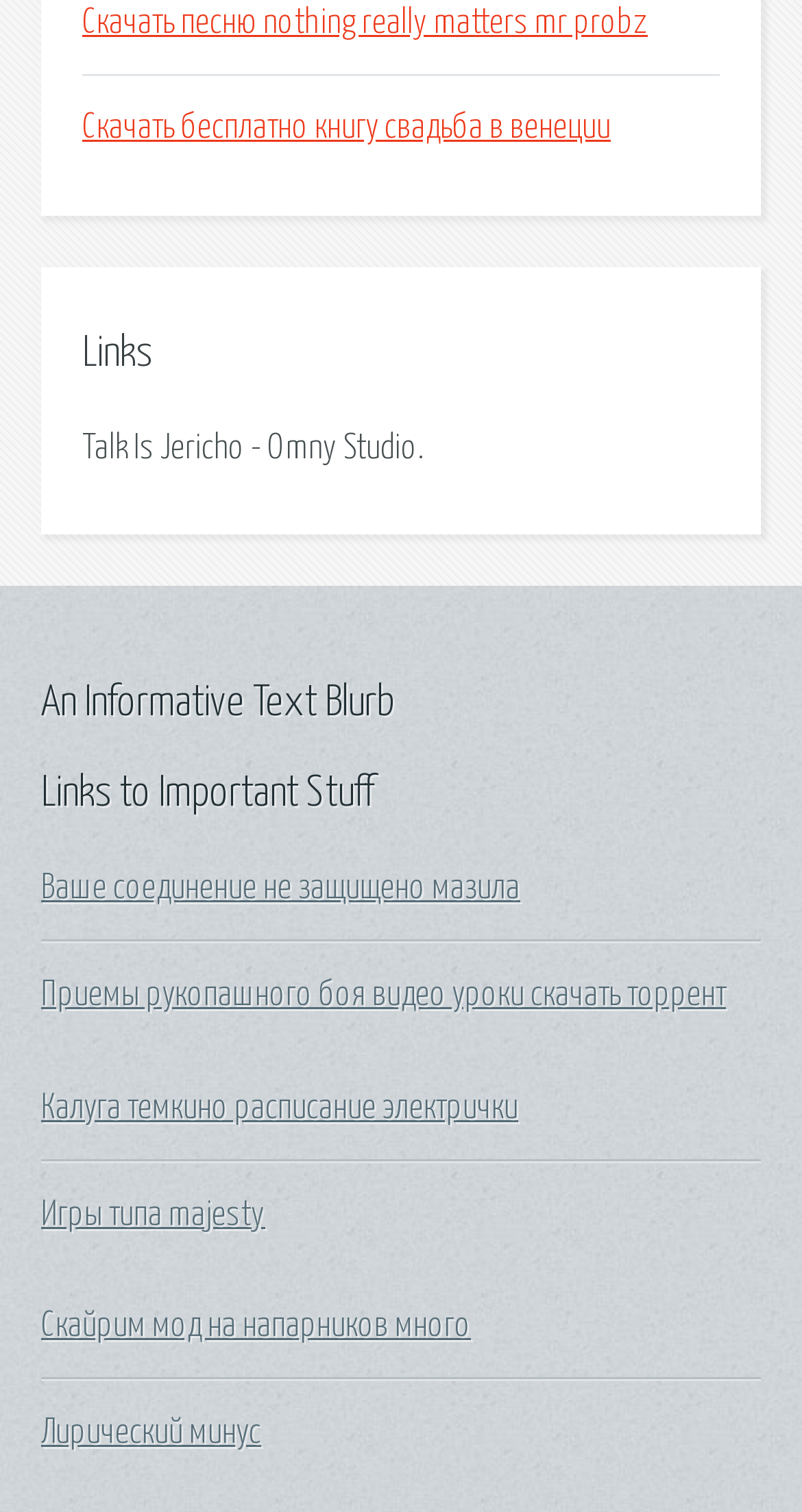Please answer the following question using a single word or phrase: 
What is the topic of the links on the webpage?

Various topics